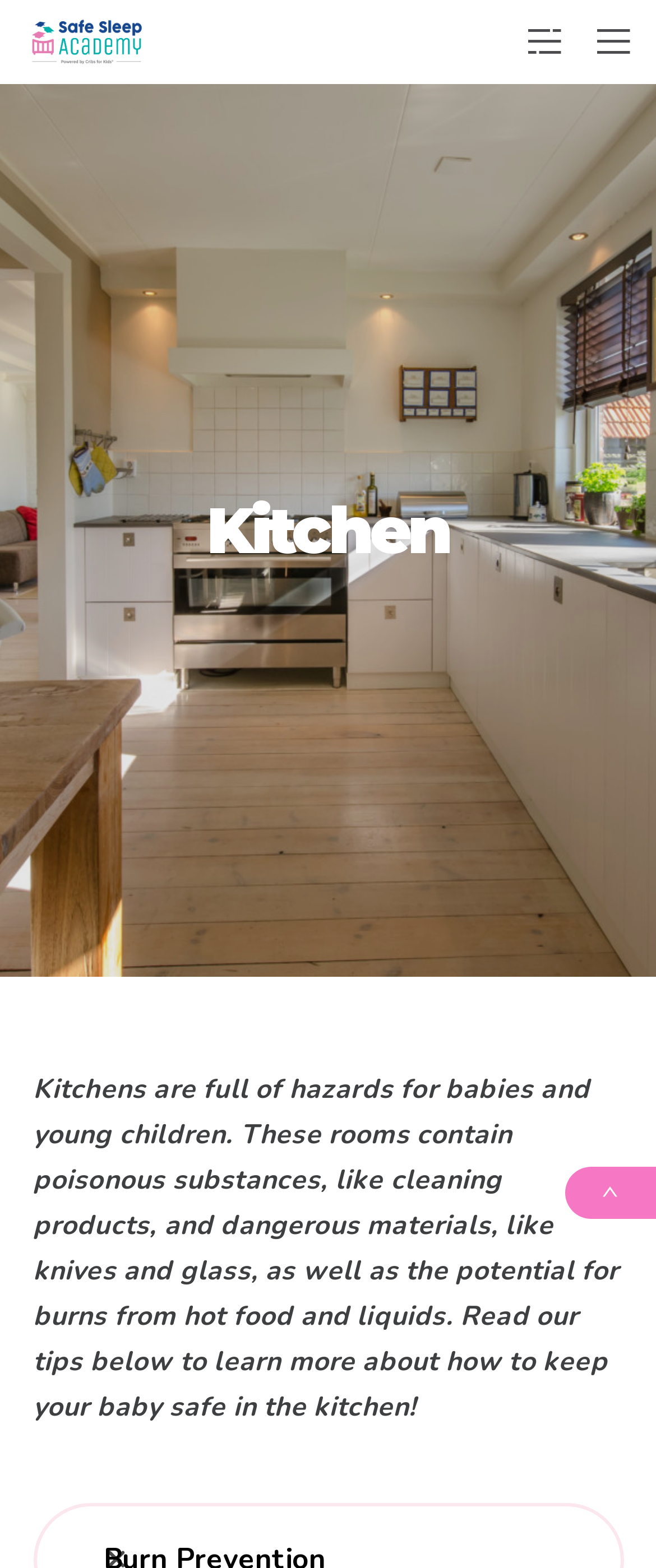What is located at the top right corner of the page?
Provide an in-depth and detailed explanation in response to the question.

Based on the bounding box coordinates, the element 'Menu' is located at the top right corner of the page, with coordinates [0.863, 0.0, 0.968, 0.054].